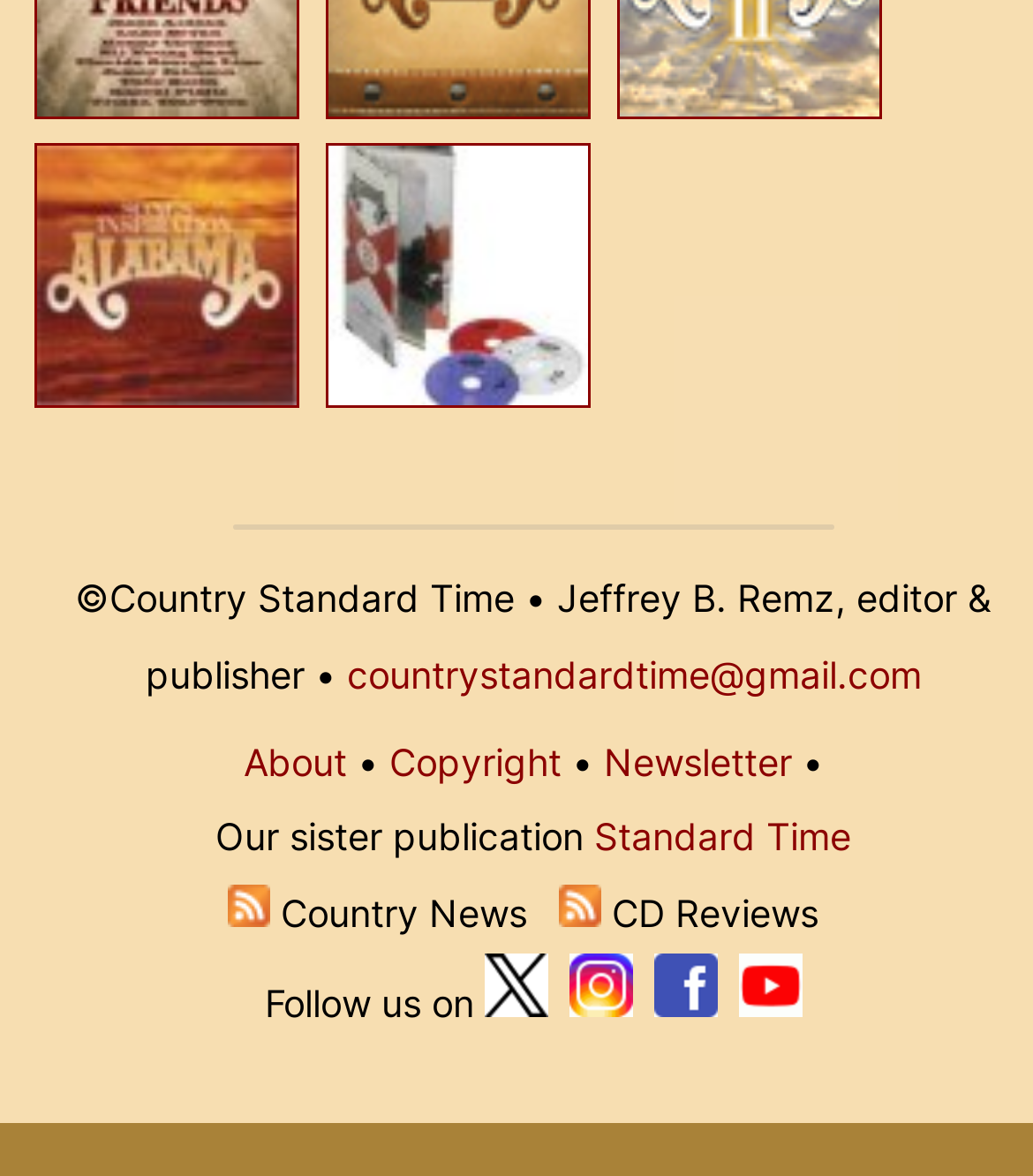Please predict the bounding box coordinates (top-left x, top-left y, bottom-right x, bottom-right y) for the UI element in the screenshot that fits the description: Standard Time

[0.575, 0.693, 0.824, 0.731]